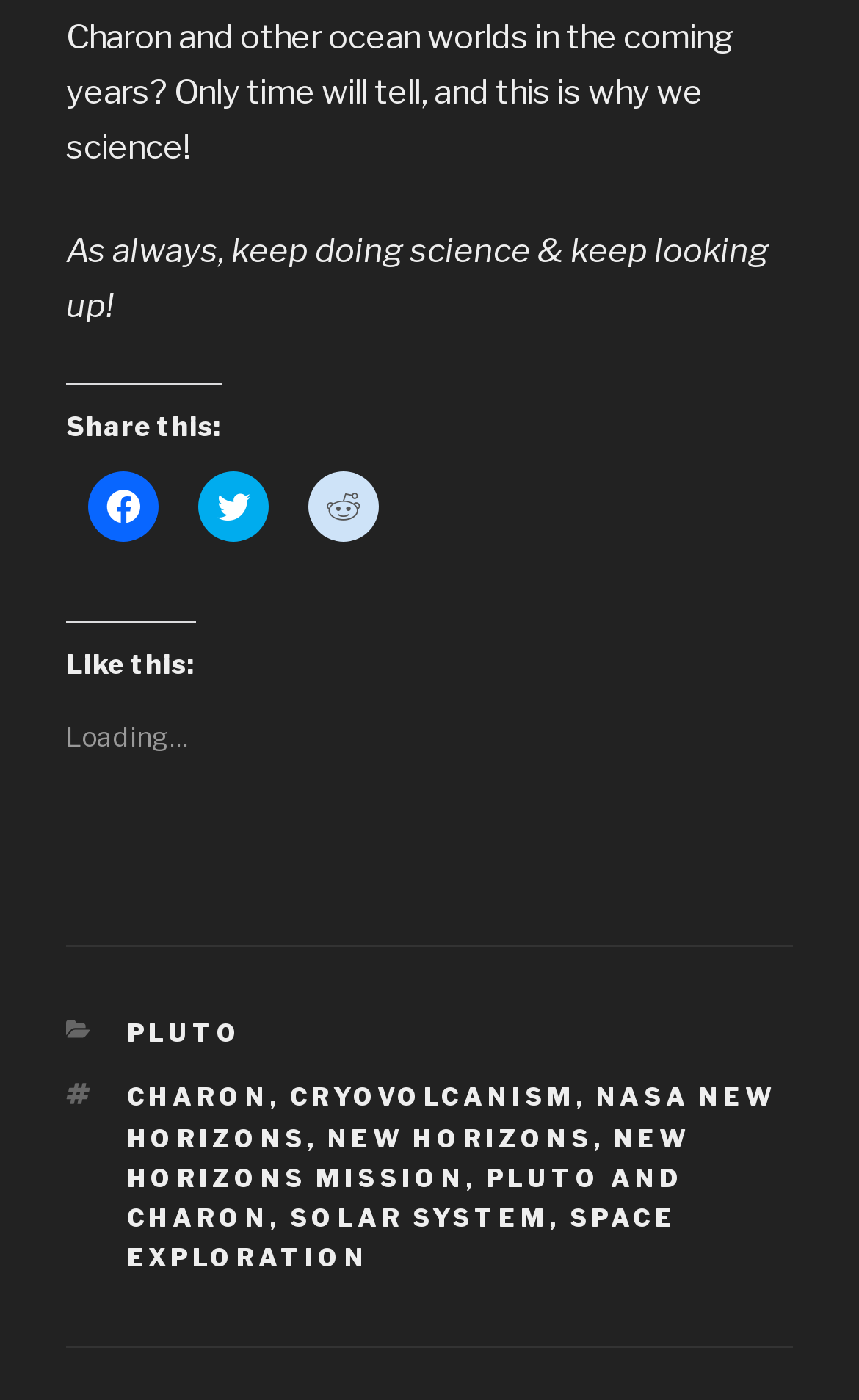Please identify the bounding box coordinates for the region that you need to click to follow this instruction: "Share on Twitter".

[0.231, 0.336, 0.313, 0.387]